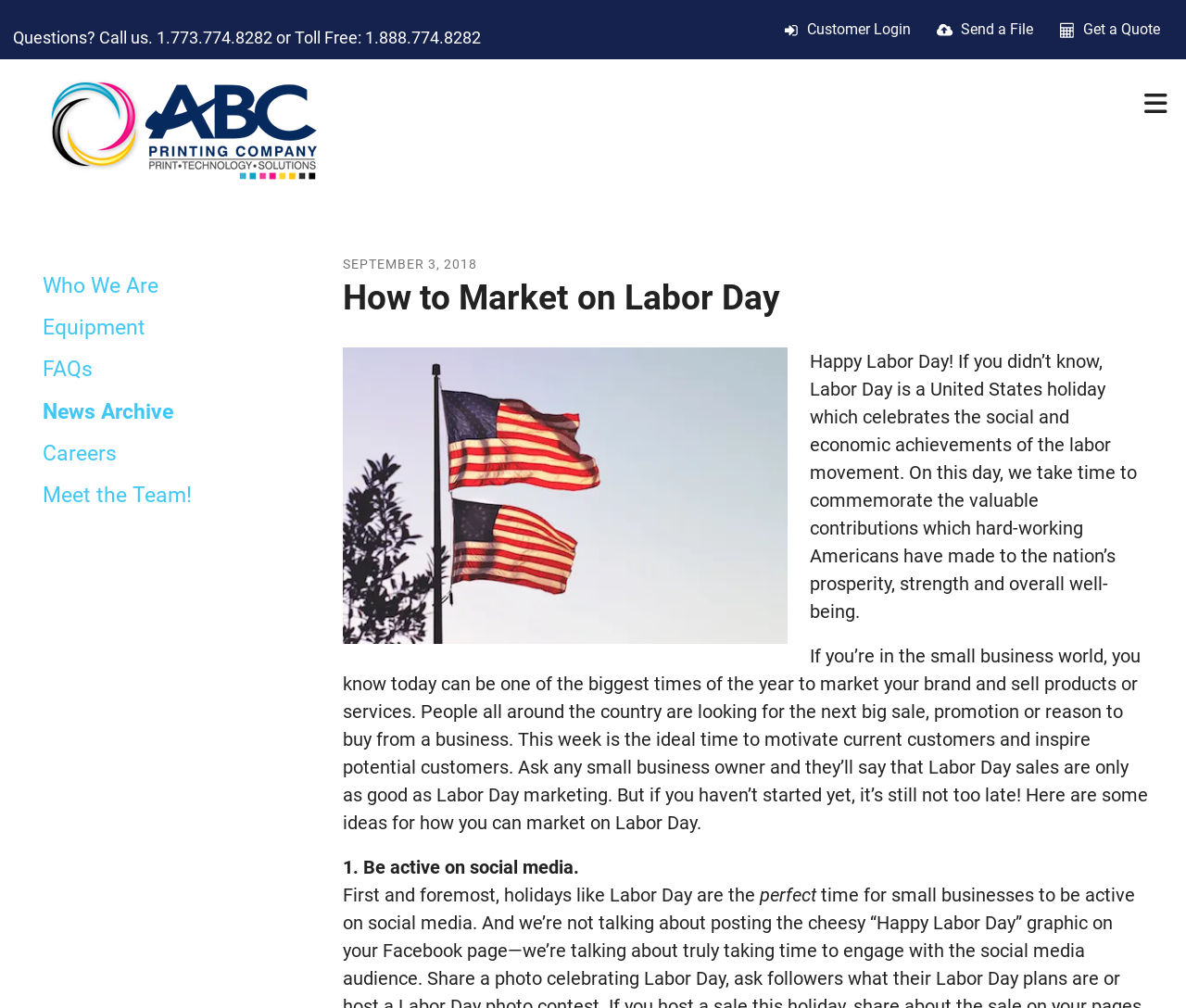What is the purpose of Labor Day?
Using the image as a reference, deliver a detailed and thorough answer to the question.

According to the static text element on the webpage, Labor Day is a United States holiday which celebrates the social and economic achievements of the labor movement. It is a day to commemorate the valuable contributions which hard-working Americans have made to the nation’s prosperity, strength and overall well-being.